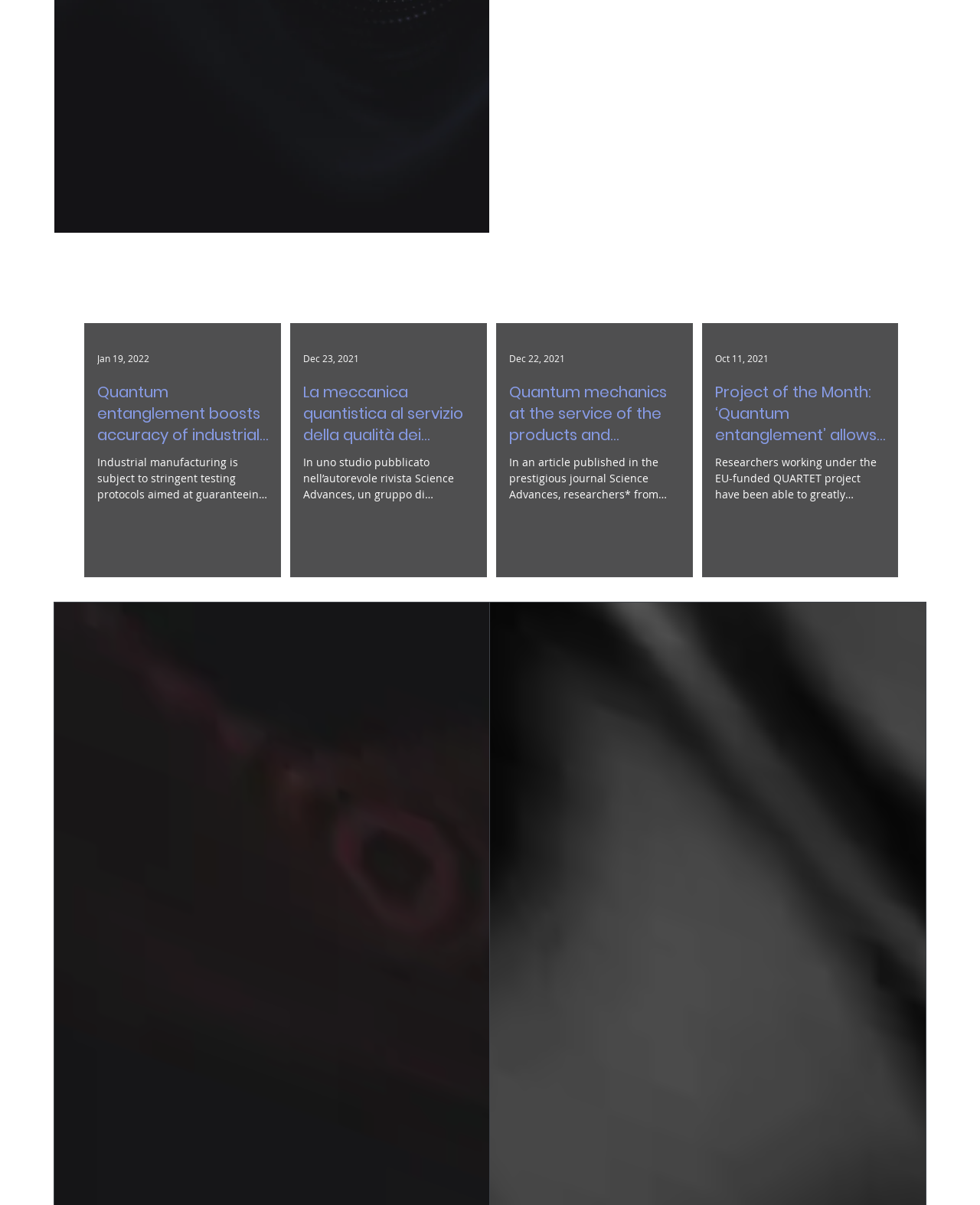Bounding box coordinates are to be given in the format (top-left x, top-left y, bottom-right x, bottom-right y). All values must be floating point numbers between 0 and 1. Provide the bounding box coordinate for the UI element described as: Know More

[0.67, 0.794, 0.781, 0.829]